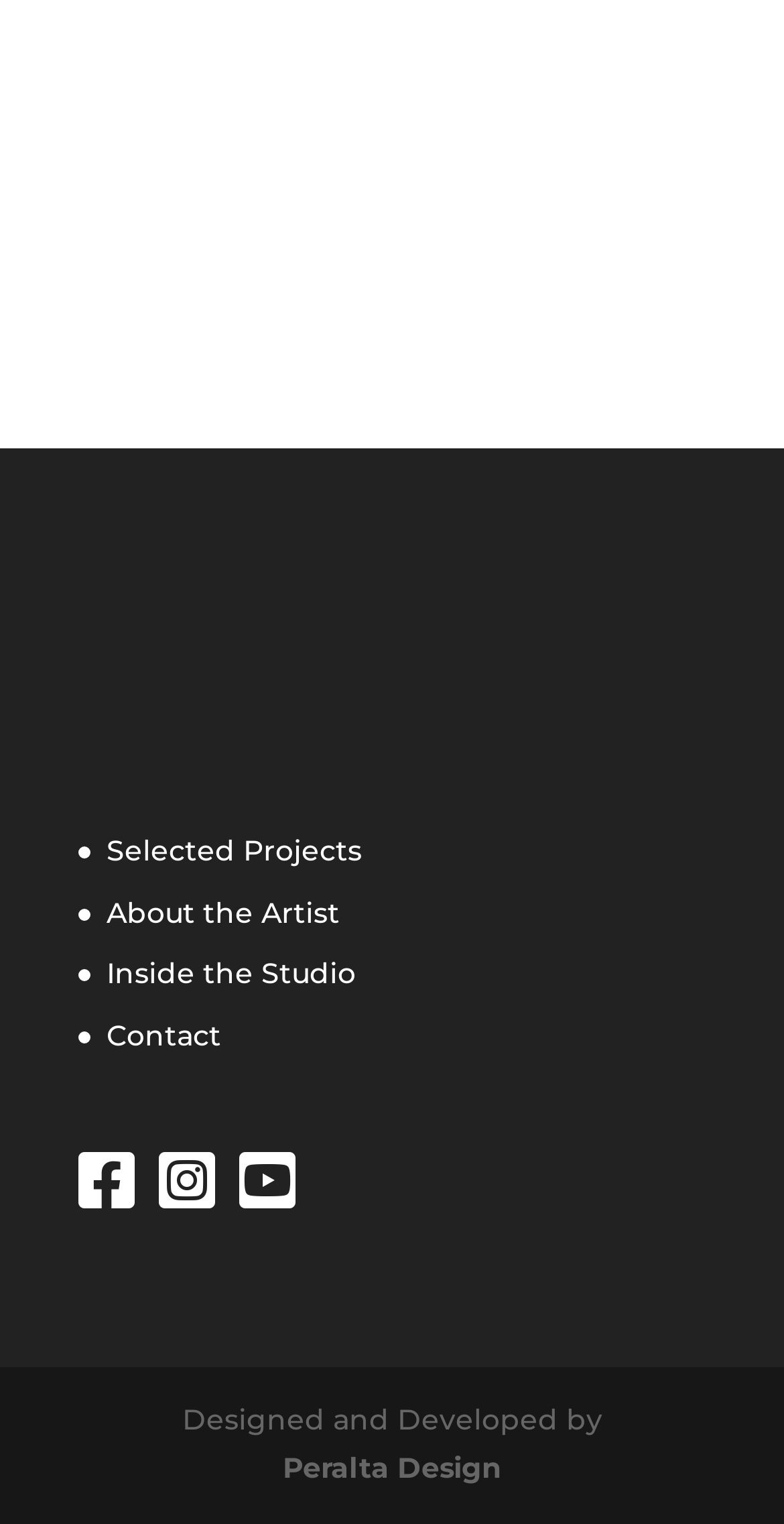Please find the bounding box for the UI component described as follows: "Contact".

[0.136, 0.668, 0.282, 0.692]